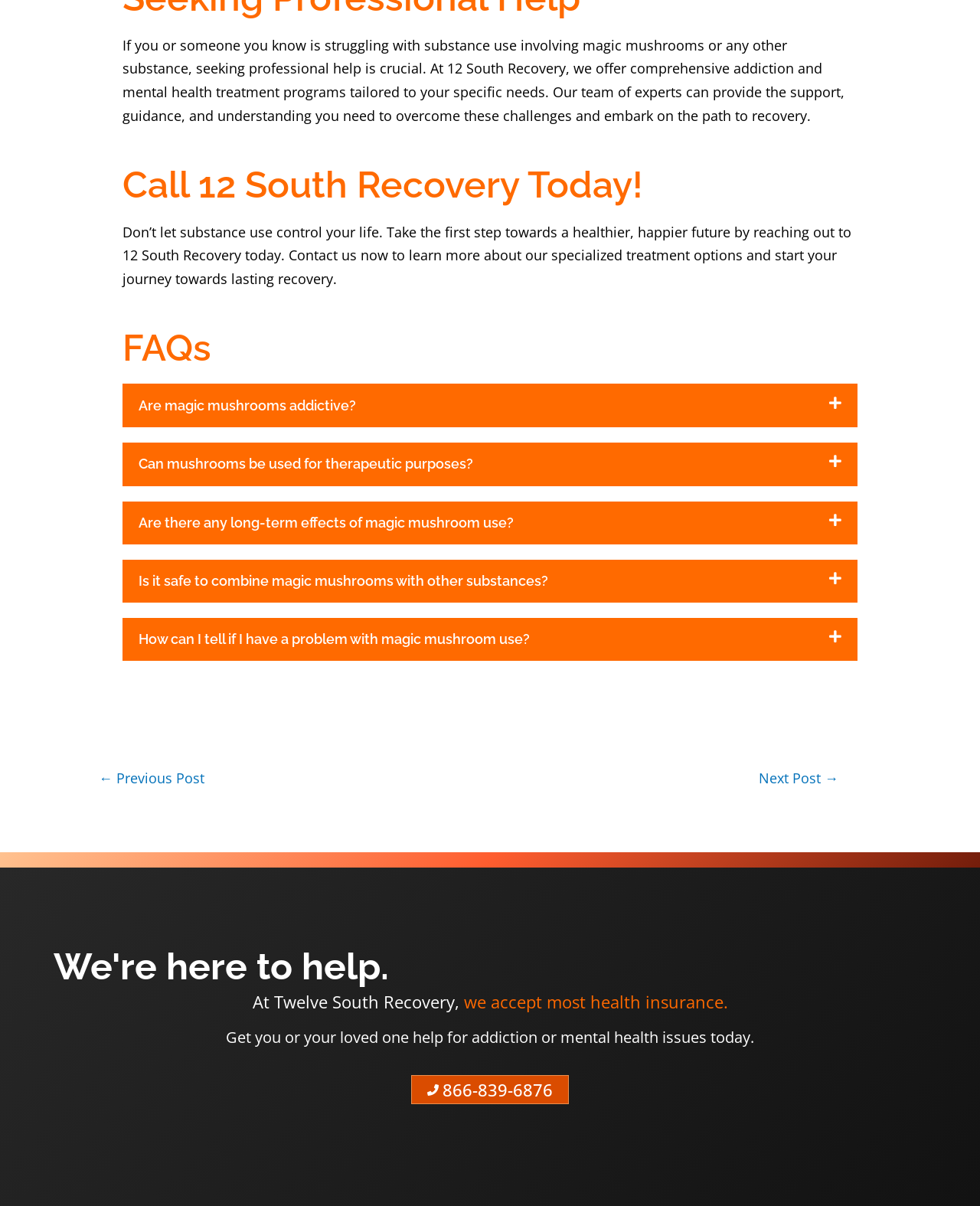Specify the bounding box coordinates for the region that must be clicked to perform the given instruction: "Expand 'Are magic mushrooms addictive?' FAQ".

[0.126, 0.319, 0.874, 0.354]